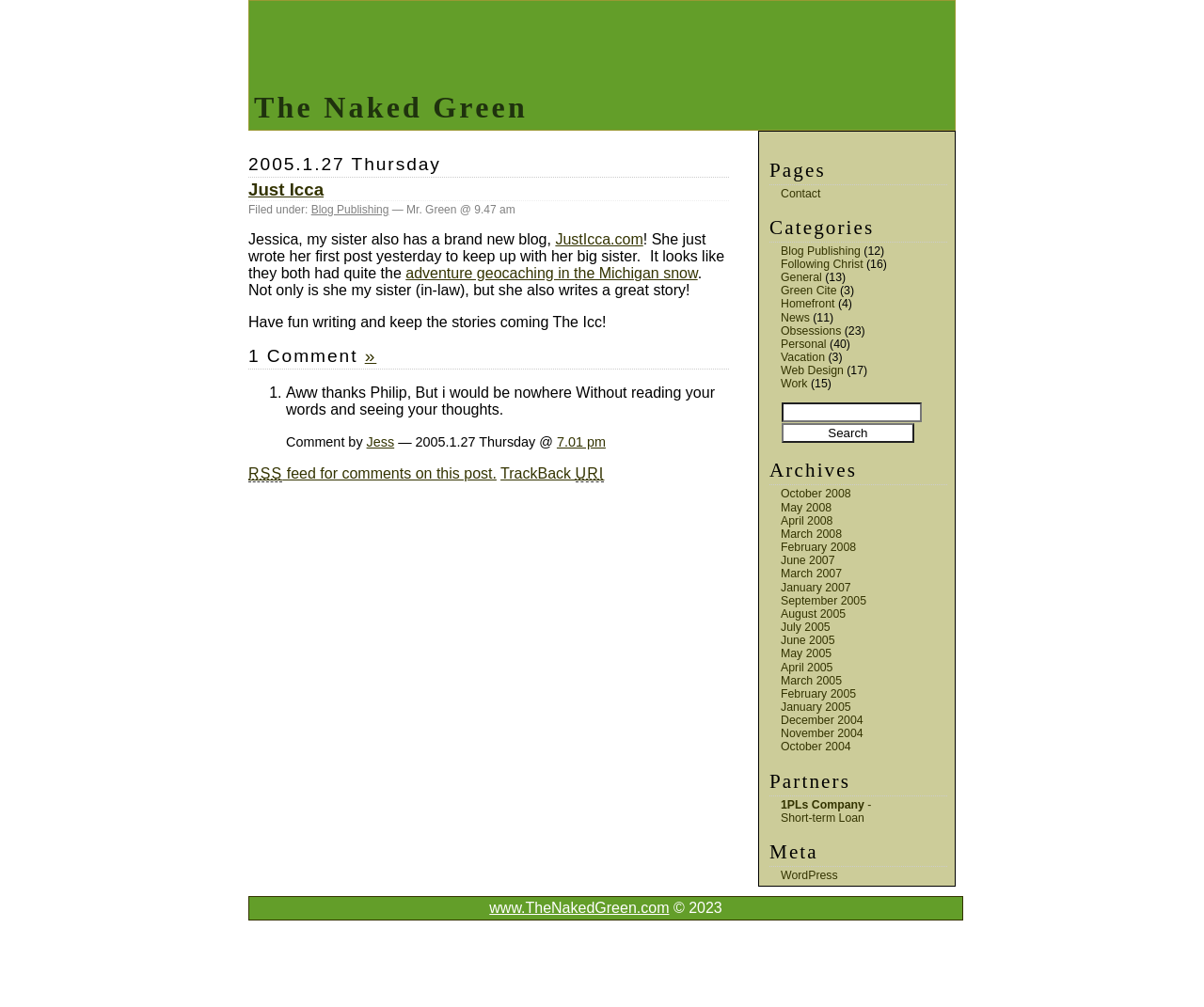Please determine the bounding box coordinates of the clickable area required to carry out the following instruction: "Leave a comment". The coordinates must be four float numbers between 0 and 1, represented as [left, top, right, bottom].

[0.649, 0.4, 0.765, 0.42]